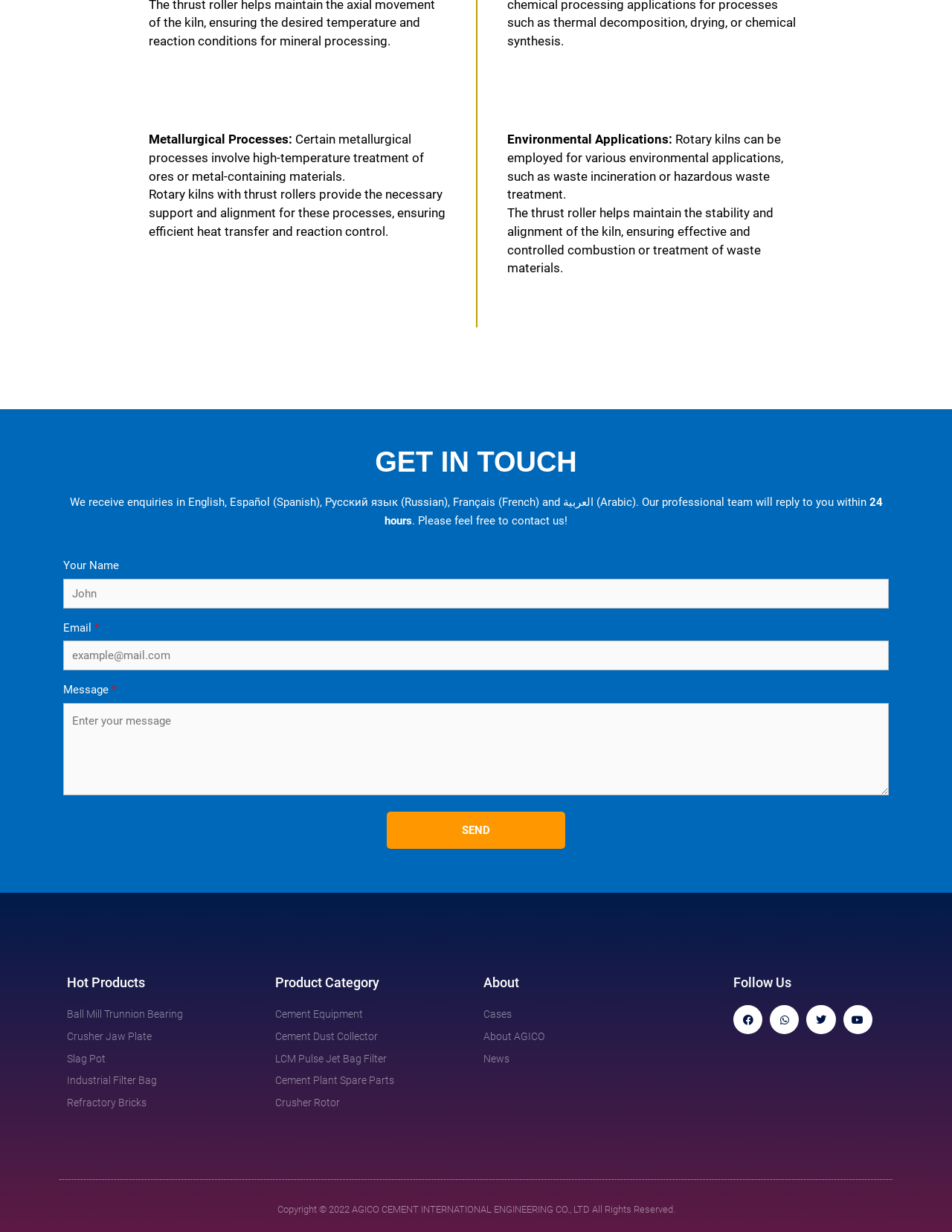What is the purpose of rotary kilns?
Please provide a comprehensive answer based on the details in the screenshot.

Based on the text, rotary kilns are used for high-temperature treatment of ores or metal-containing materials, ensuring efficient heat transfer and reaction control.